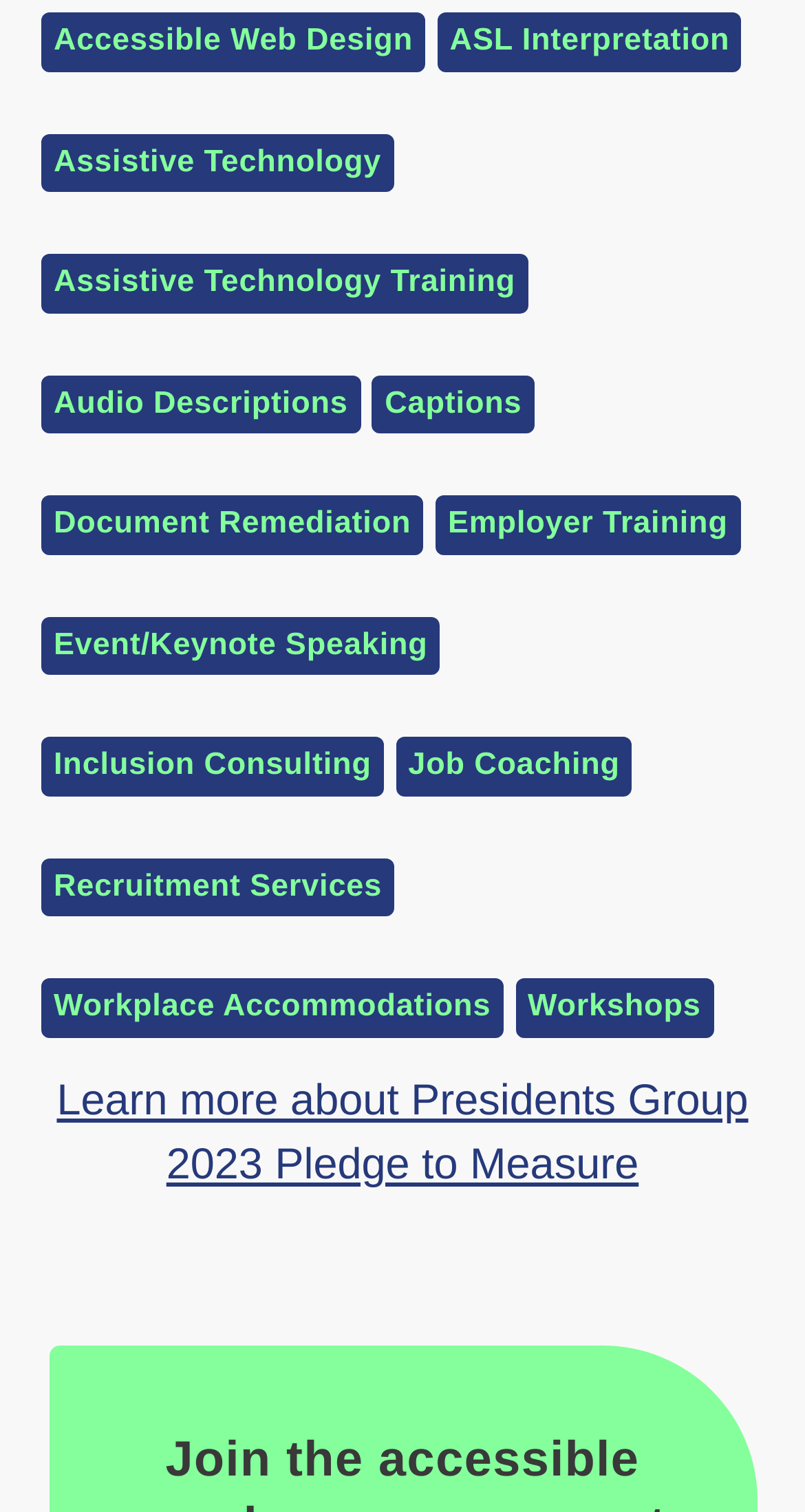How many links are related to training?
Provide a concise answer using a single word or phrase based on the image.

2